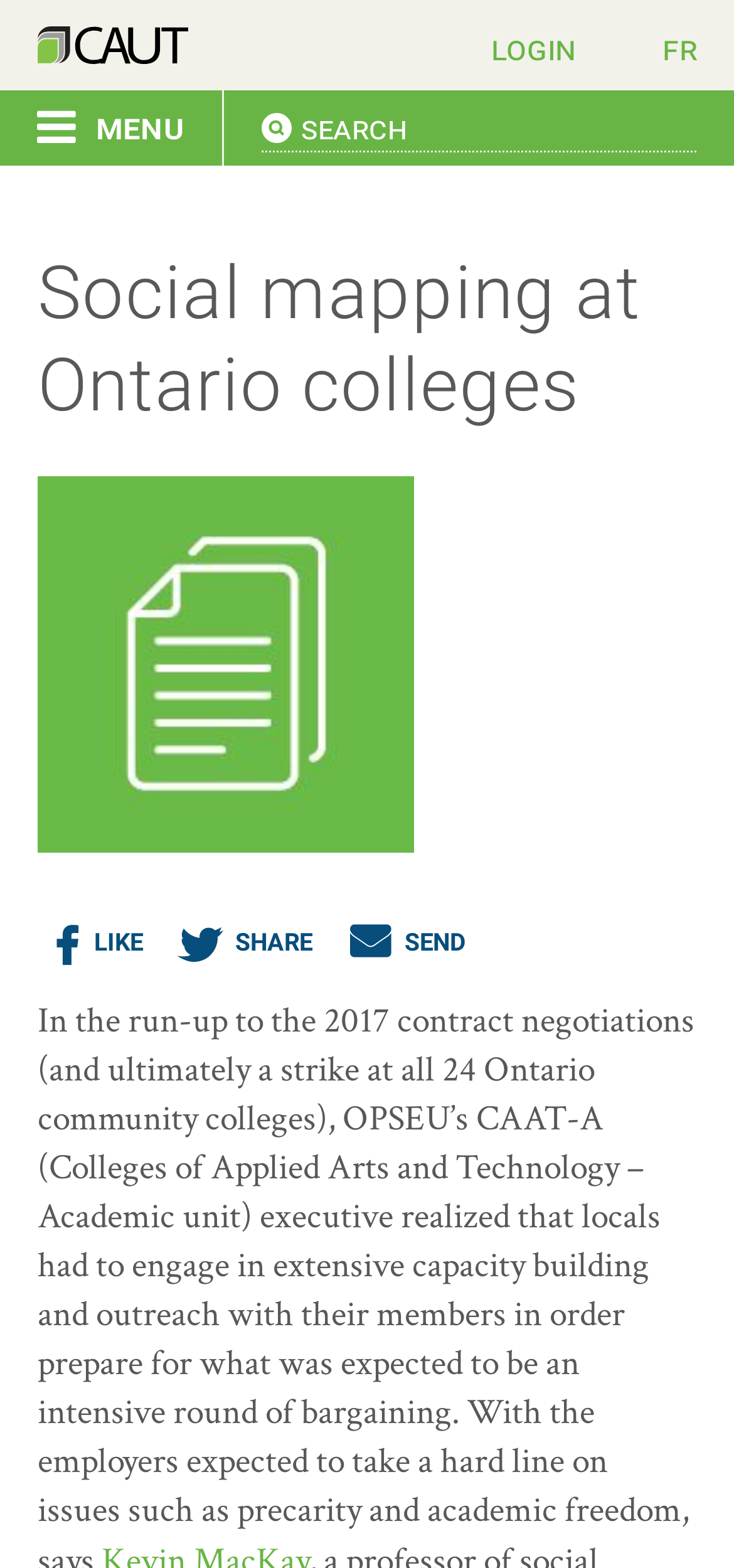Identify the bounding box coordinates of the region I need to click to complete this instruction: "Go to the bulletin page".

[0.0, 0.106, 0.887, 0.179]